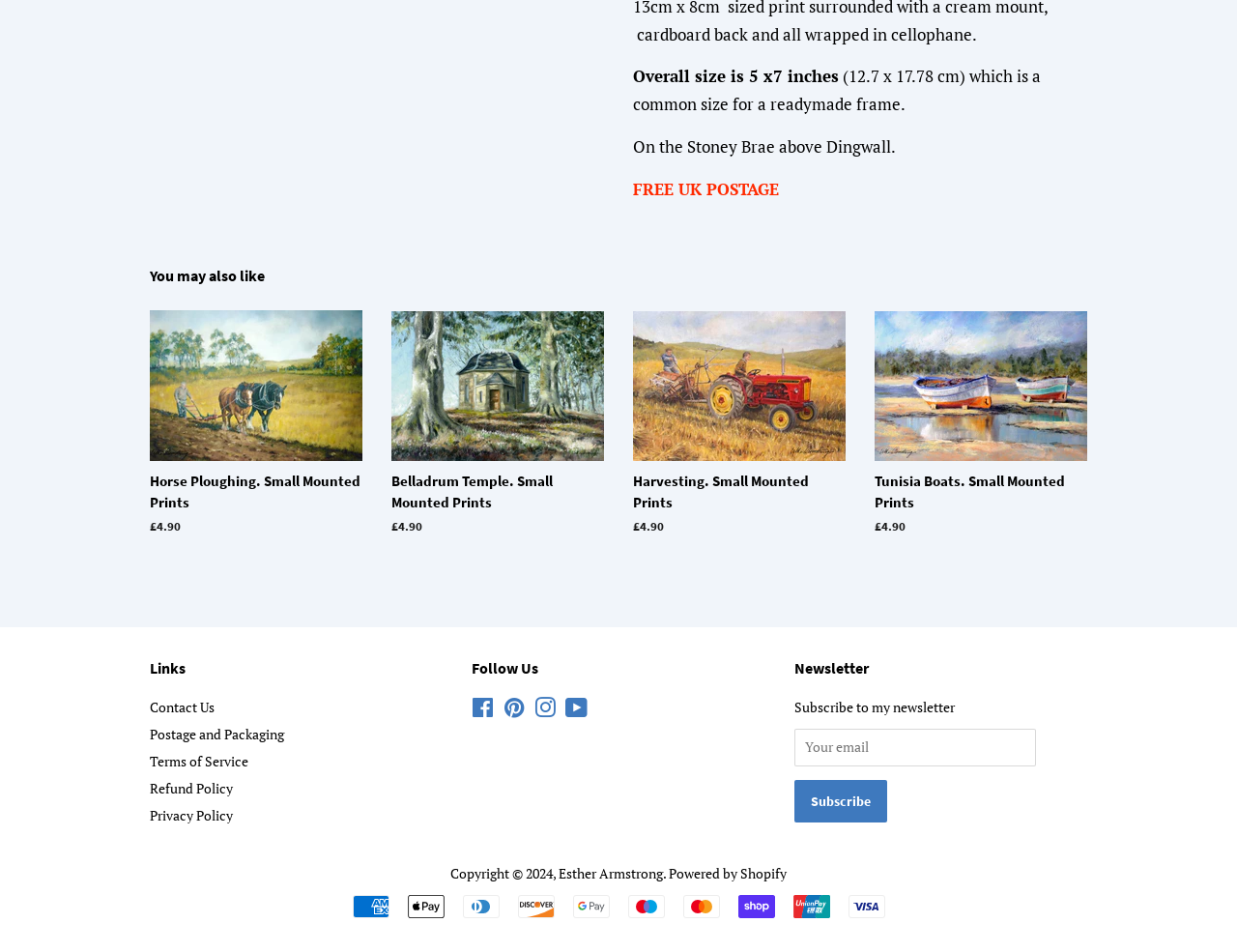Locate the bounding box of the UI element described in the following text: "YouTube".

[0.457, 0.737, 0.475, 0.756]